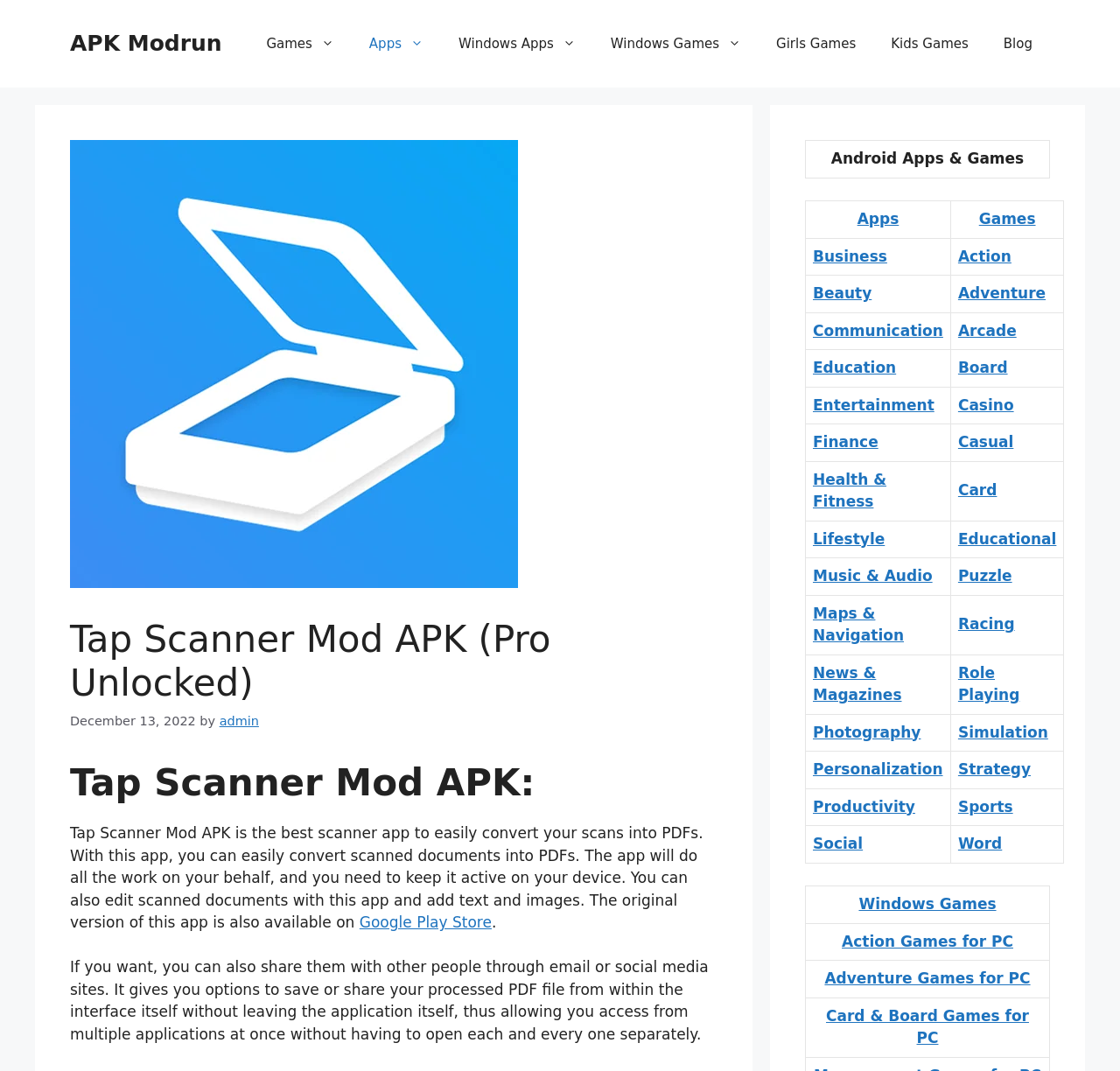What can you do with scanned documents using this app?
Deliver a detailed and extensive answer to the question.

According to the description, 'you can also edit scanned documents with this app and add text and images.'